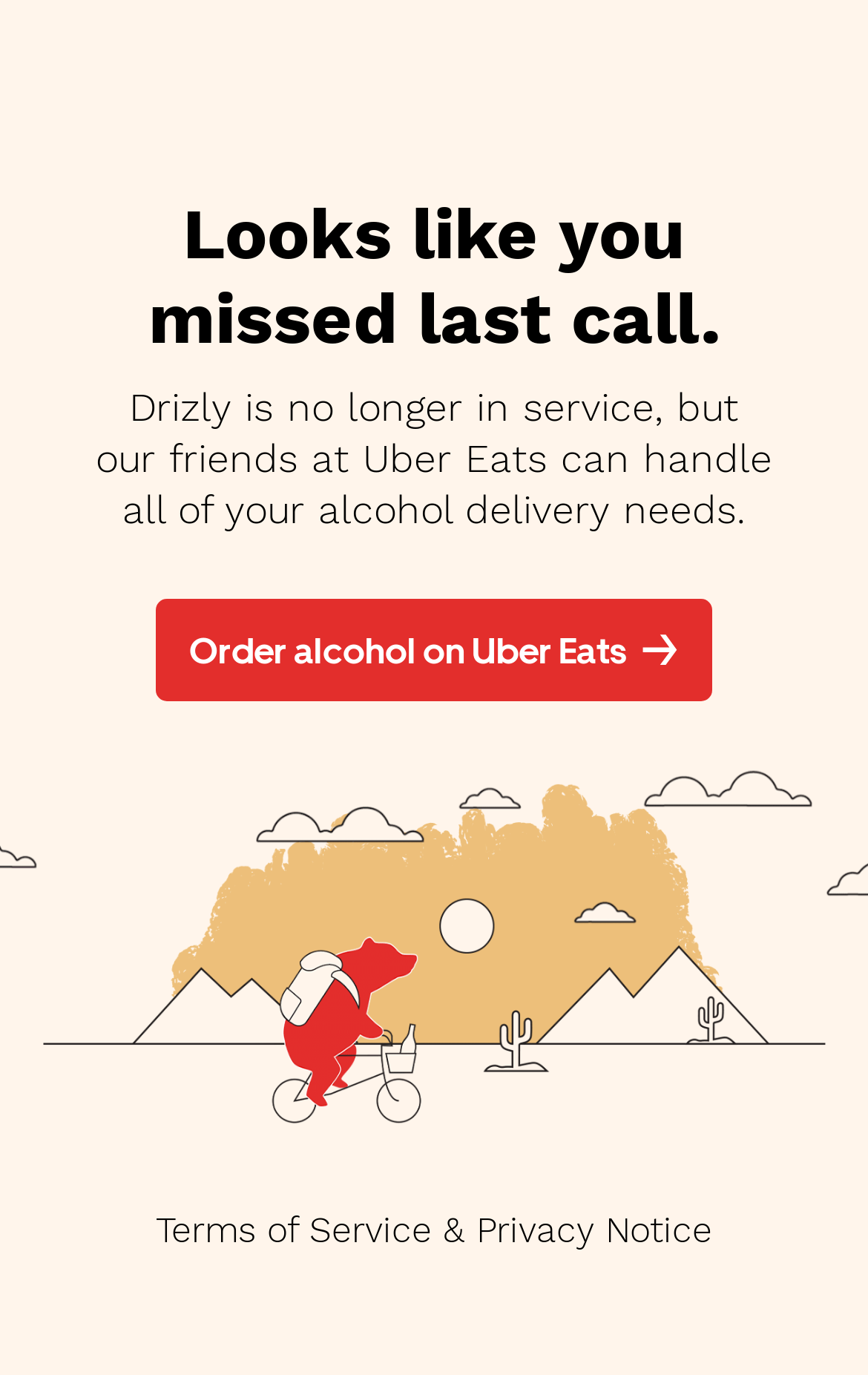Identify the text that serves as the heading for the webpage and generate it.

Looks like you missed last call.